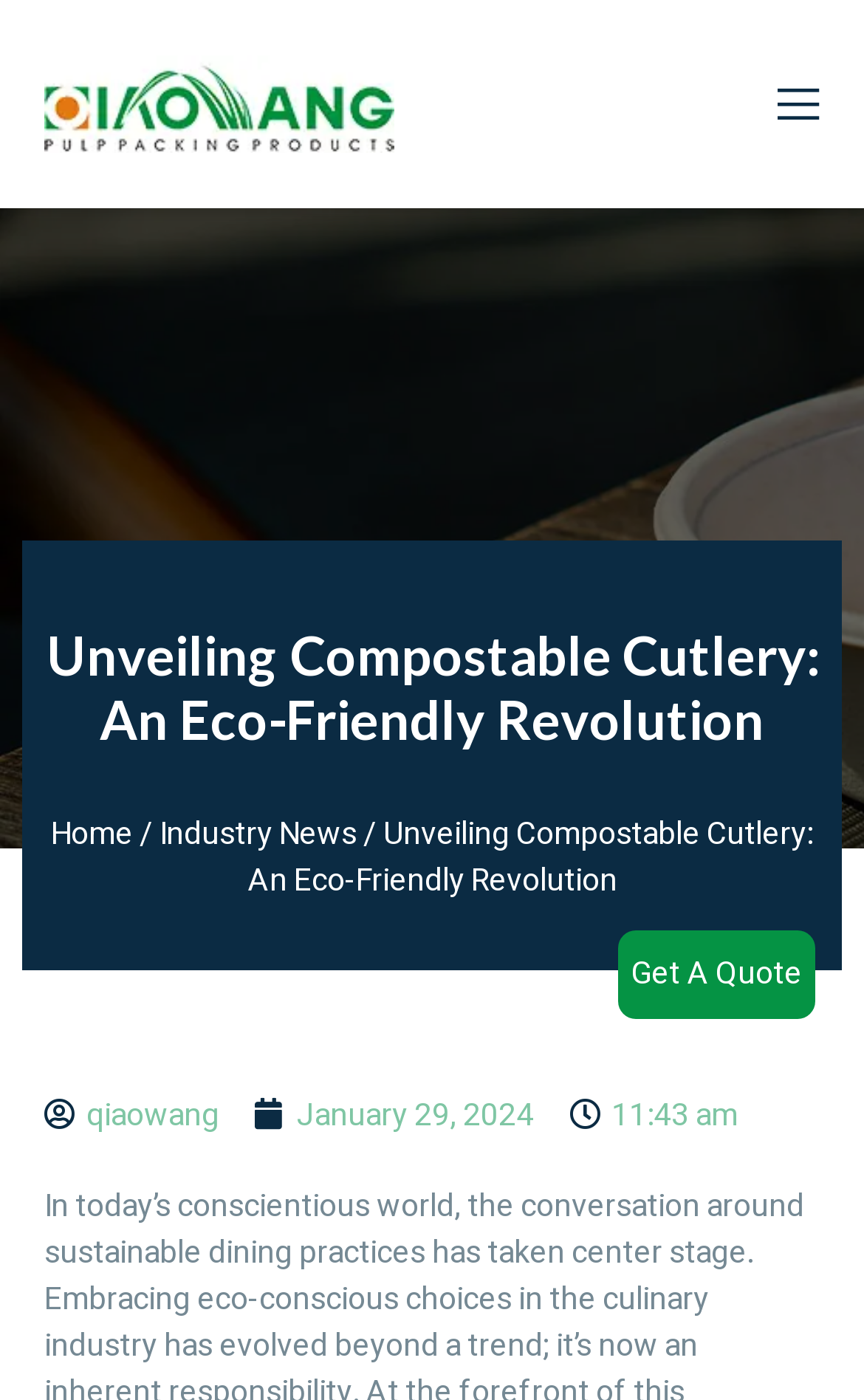Bounding box coordinates are specified in the format (top-left x, top-left y, bottom-right x, bottom-right y). All values are floating point numbers bounded between 0 and 1. Please provide the bounding box coordinate of the region this sentence describes: Home

[0.059, 0.579, 0.154, 0.612]